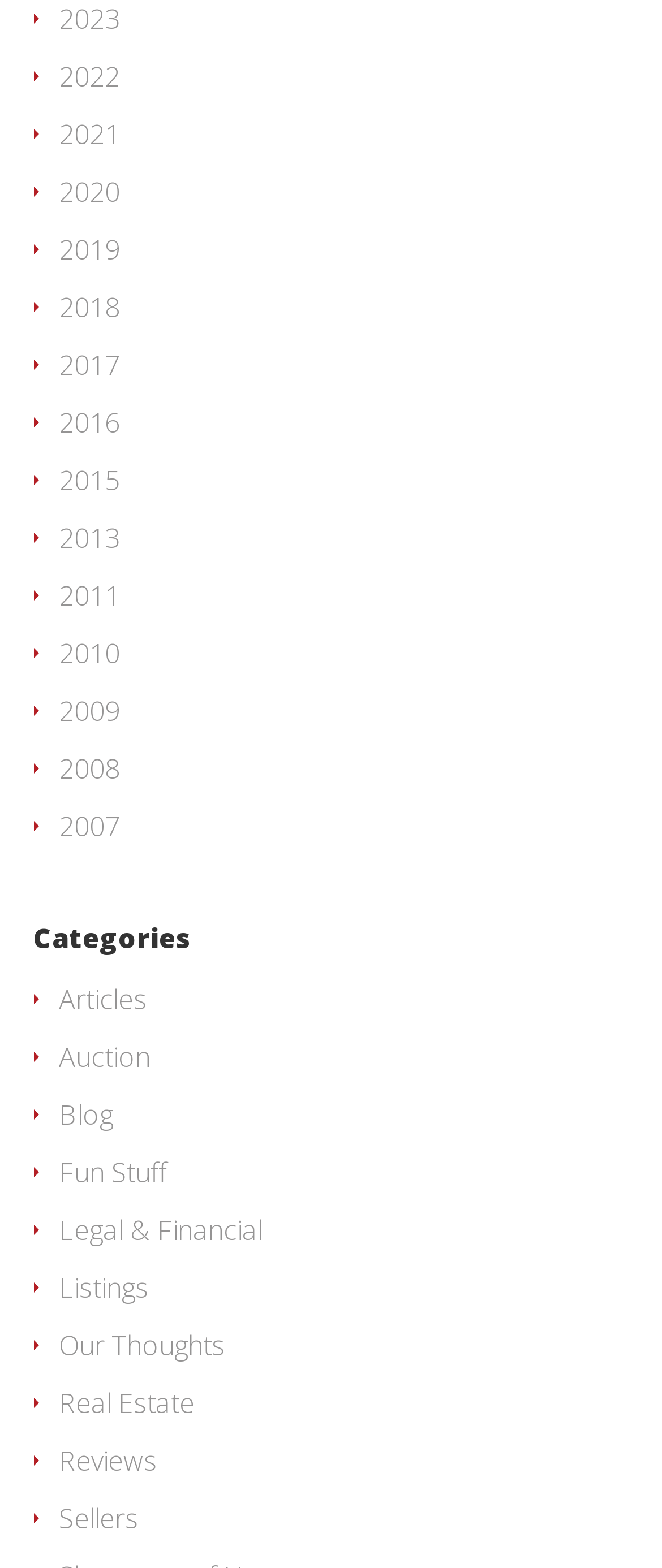Identify the bounding box coordinates for the region to click in order to carry out this instruction: "Check reviews". Provide the coordinates using four float numbers between 0 and 1, formatted as [left, top, right, bottom].

[0.088, 0.919, 0.237, 0.943]